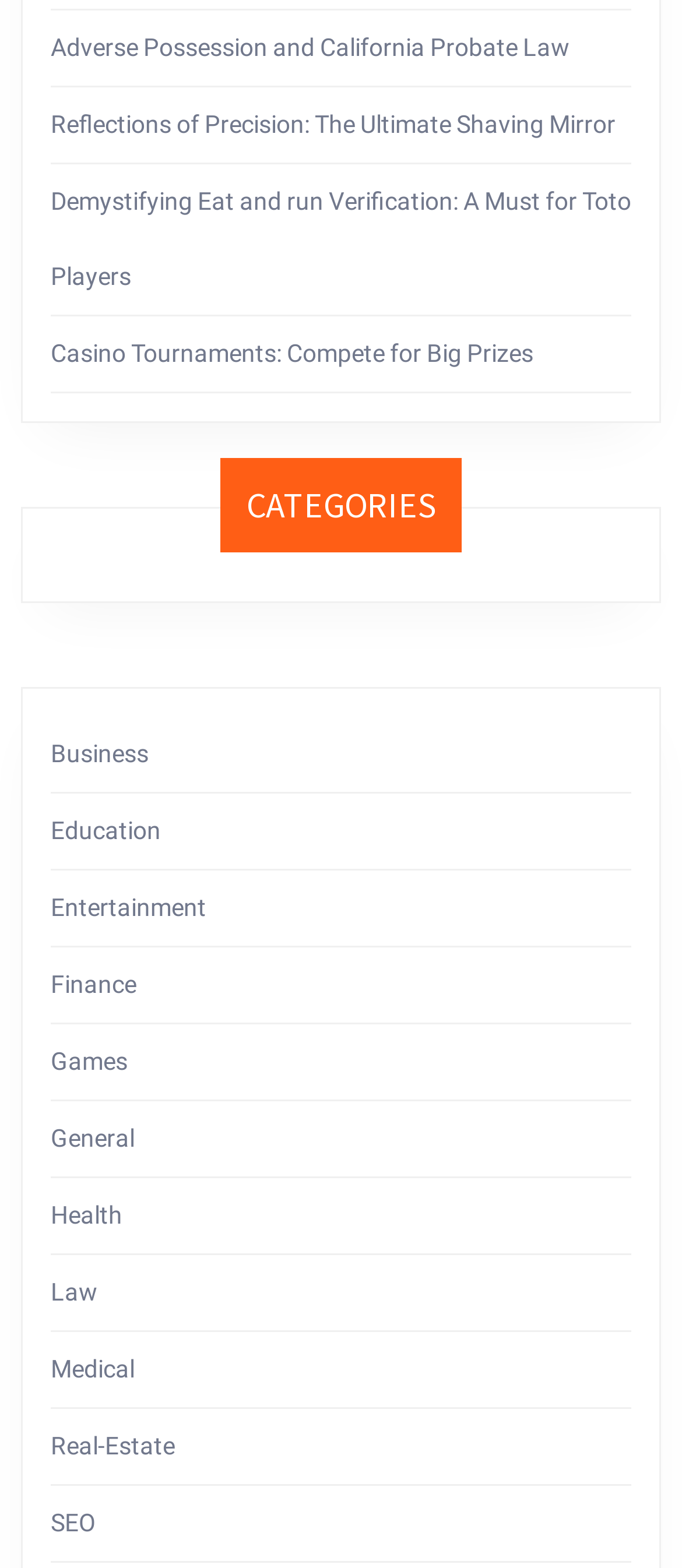Please determine the bounding box coordinates of the element's region to click for the following instruction: "Select the Business category".

[0.074, 0.472, 0.218, 0.49]